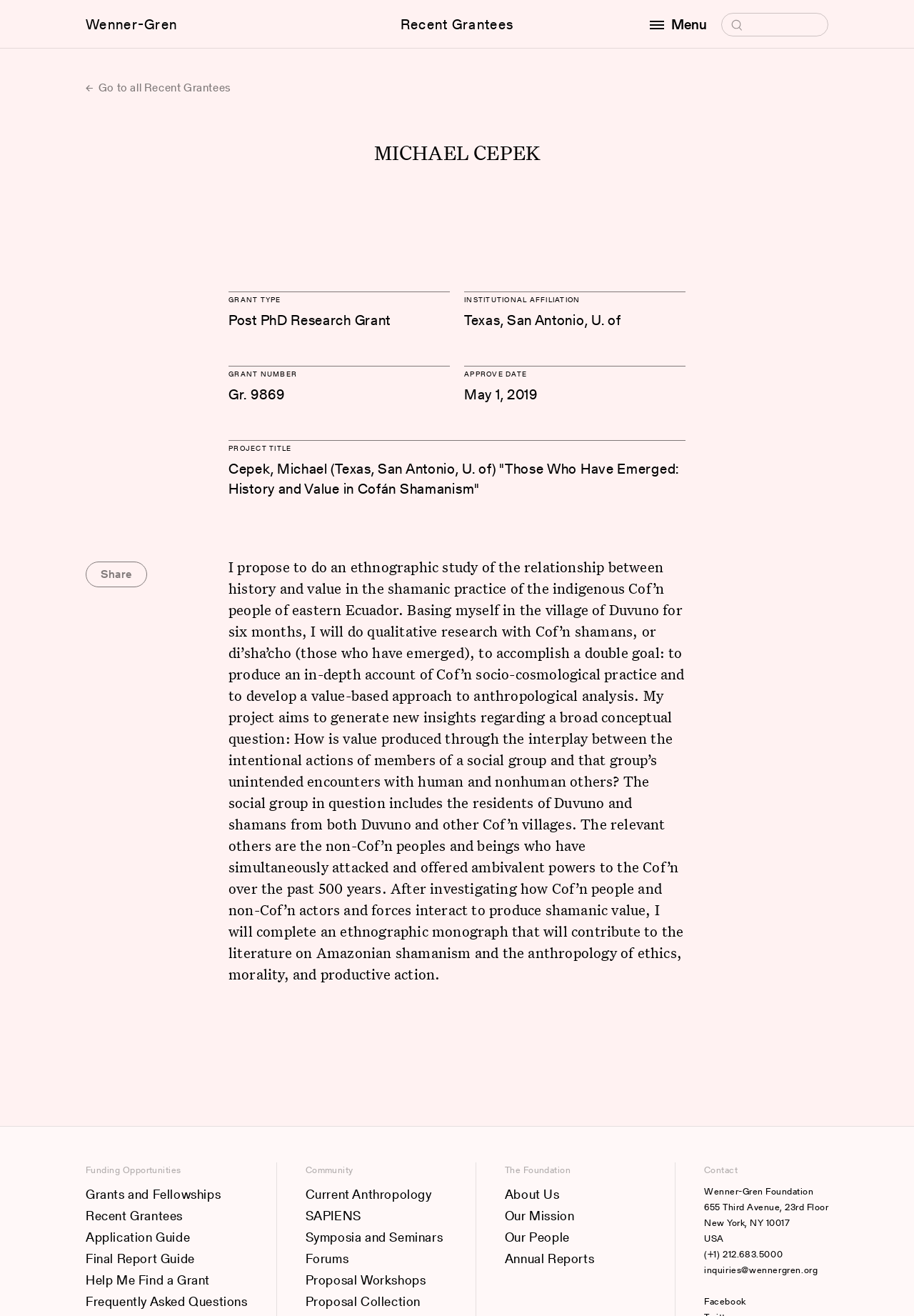What is the type of grant received by Michael Cepek?
Based on the visual details in the image, please answer the question thoroughly.

The webpage lists 'GRANT TYPE' as a heading, and under it, 'Post PhD Research Grant' is mentioned as the type of grant received by Michael Cepek.